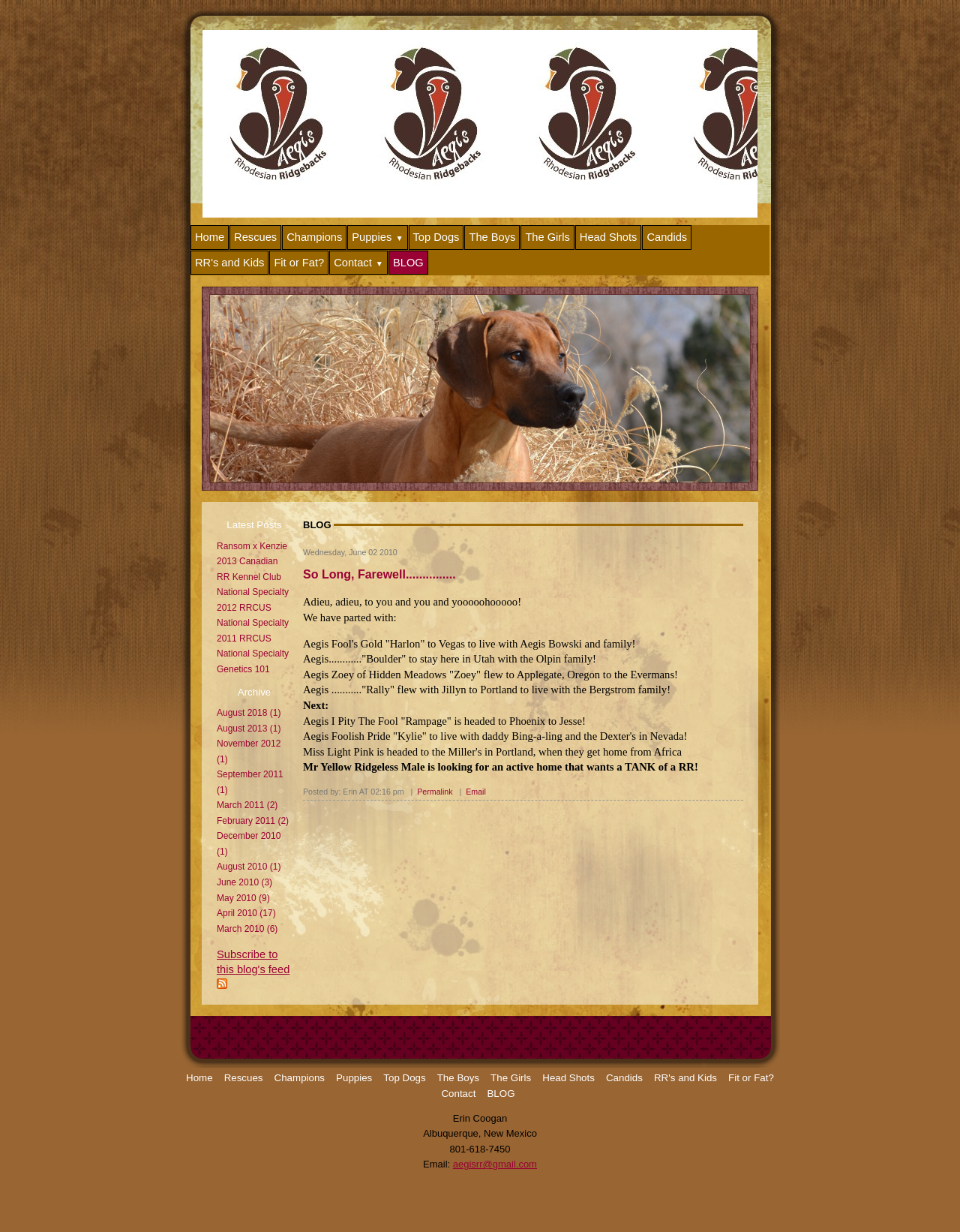What type of content is displayed in the 'Latest Posts' section?
Could you answer the question in a detailed manner, providing as much information as possible?

The 'Latest Posts' section appears to display a list of blog posts, each with a title and a date, suggesting that the website has a blog or news section where the owner shares updates, news, or information related to Rhodesian Ridgebacks.